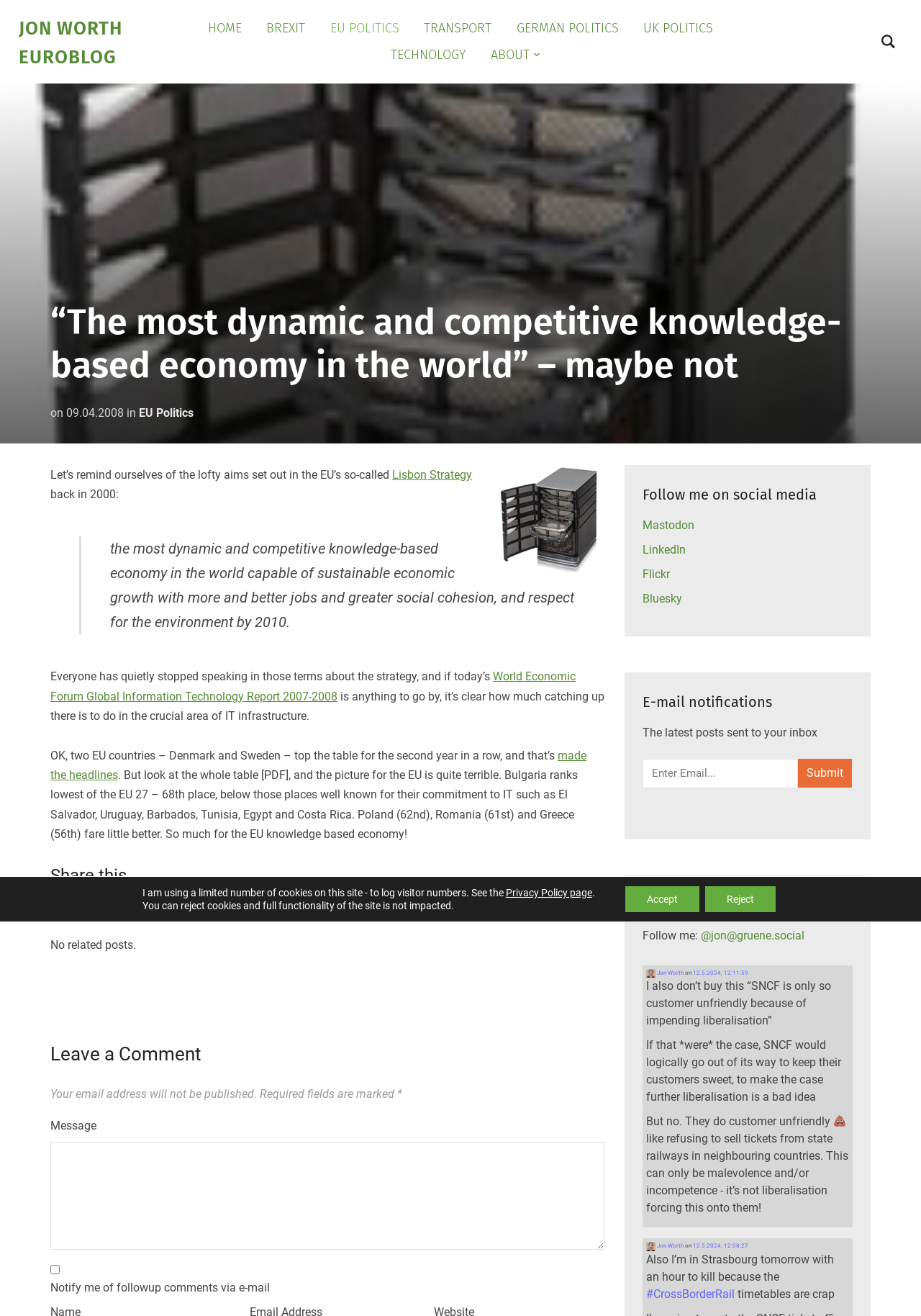Provide a one-word or brief phrase answer to the question:
What is the topic of the article?

EU Politics